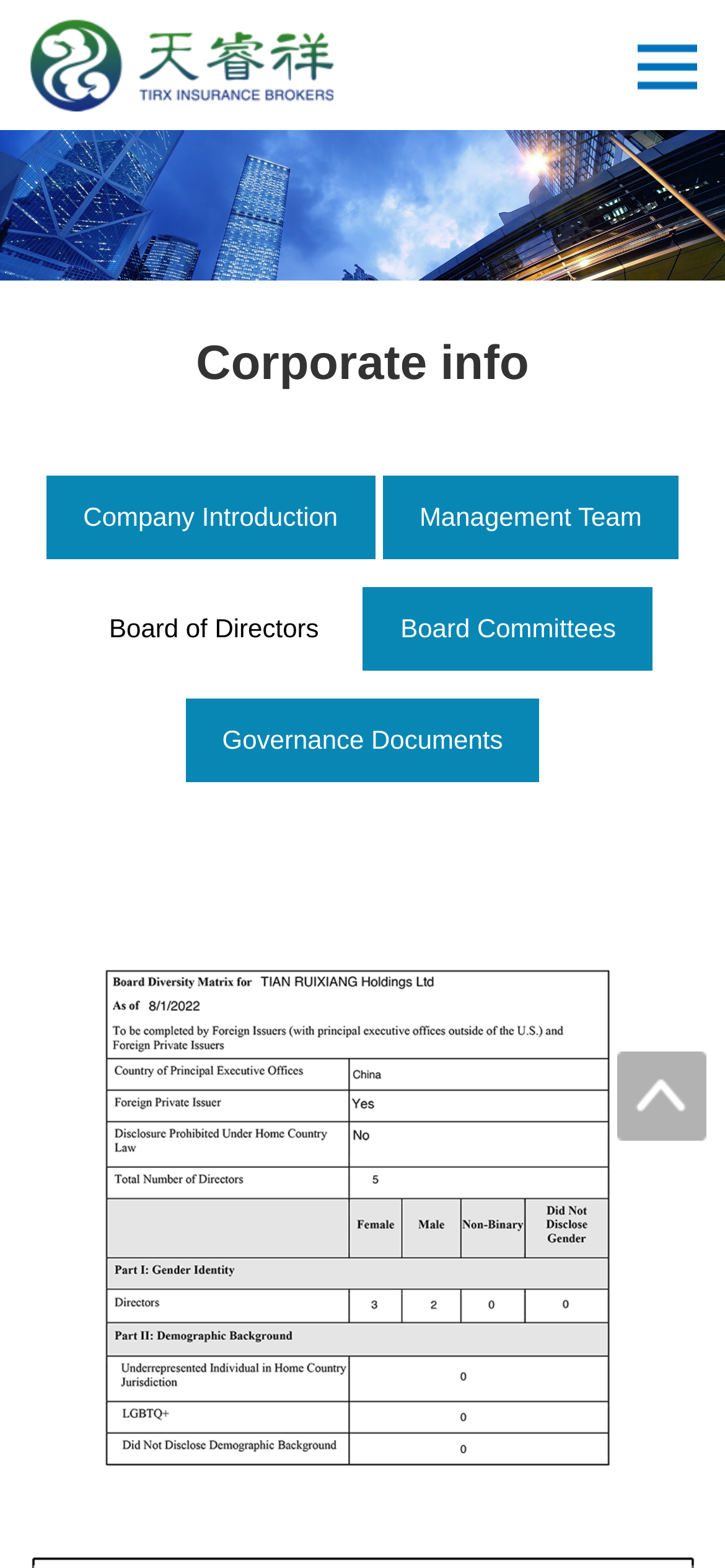Give a concise answer of one word or phrase to the question: 
What is the current page about?

Corporate info